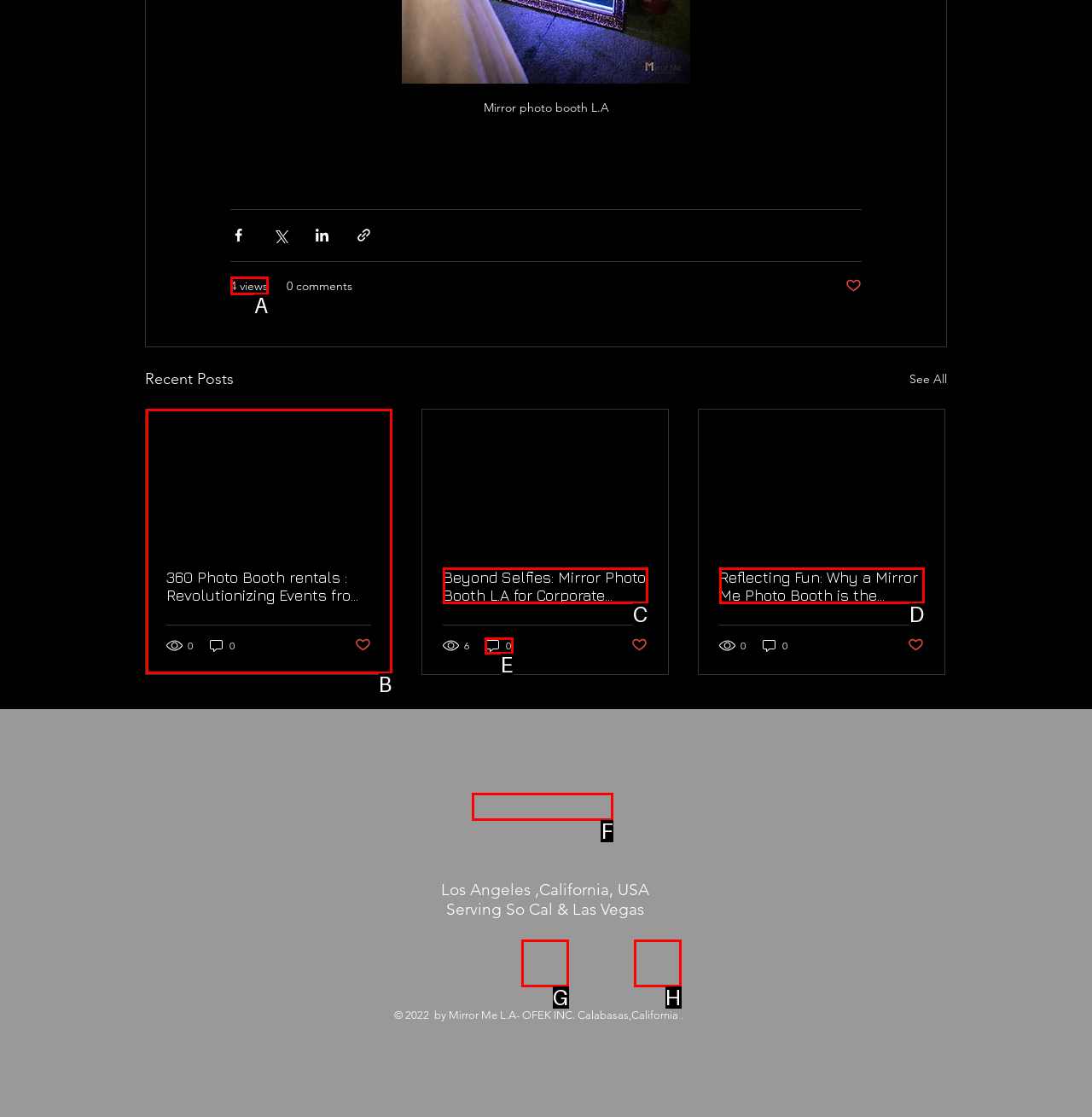Which lettered option matches the following description: aria-label="YouTube"
Provide the letter of the matching option directly.

H